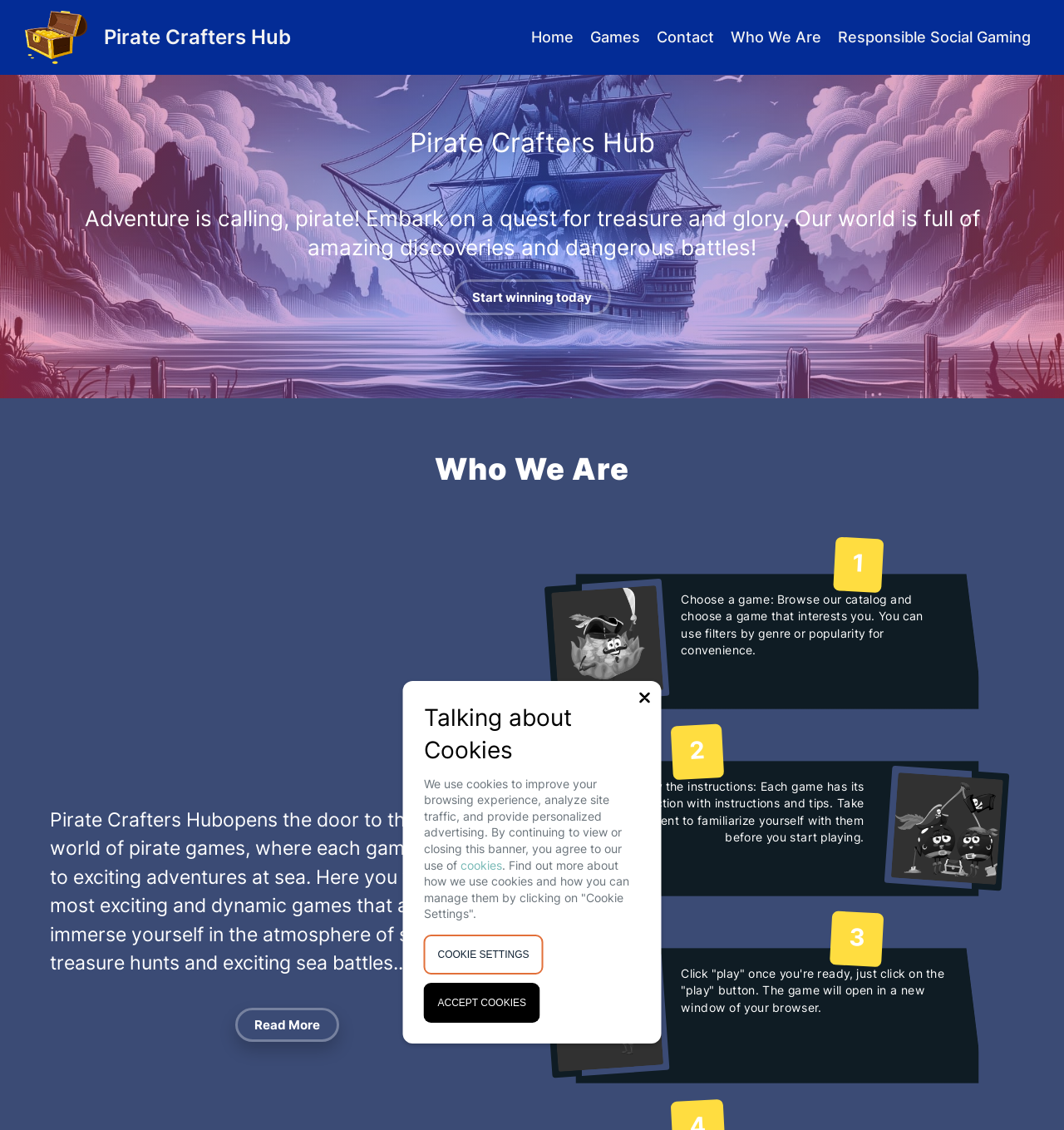Determine the bounding box coordinates of the target area to click to execute the following instruction: "Browse the game catalog."

[0.64, 0.524, 0.868, 0.582]